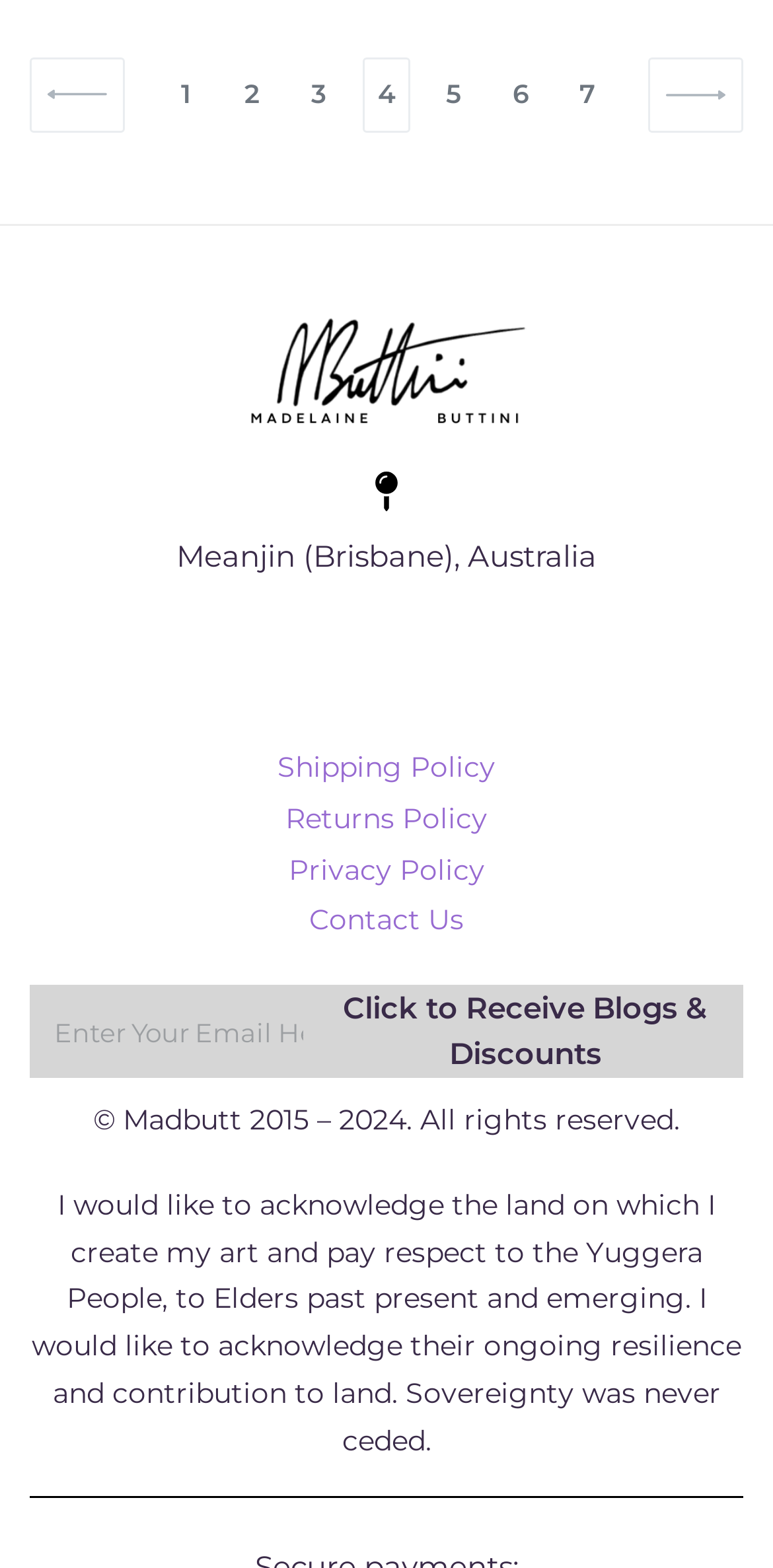Determine the bounding box coordinates of the section to be clicked to follow the instruction: "click to receive blogs and discounts". The coordinates should be given as four float numbers between 0 and 1, formatted as [left, top, right, bottom].

[0.424, 0.628, 0.936, 0.688]